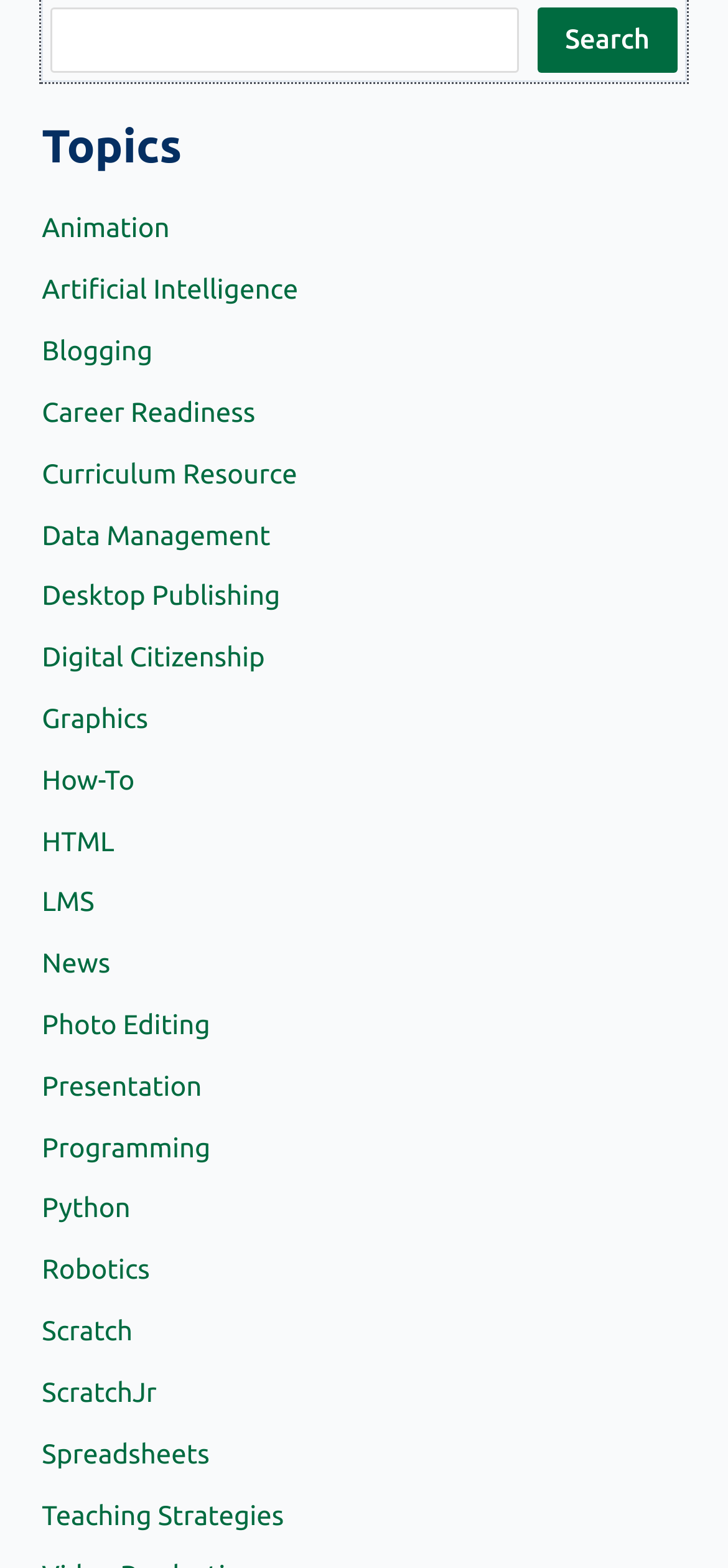Bounding box coordinates are specified in the format (top-left x, top-left y, bottom-right x, bottom-right y). All values are floating point numbers bounded between 0 and 1. Please provide the bounding box coordinate of the region this sentence describes: Artificial Intelligence

[0.058, 0.174, 0.41, 0.194]